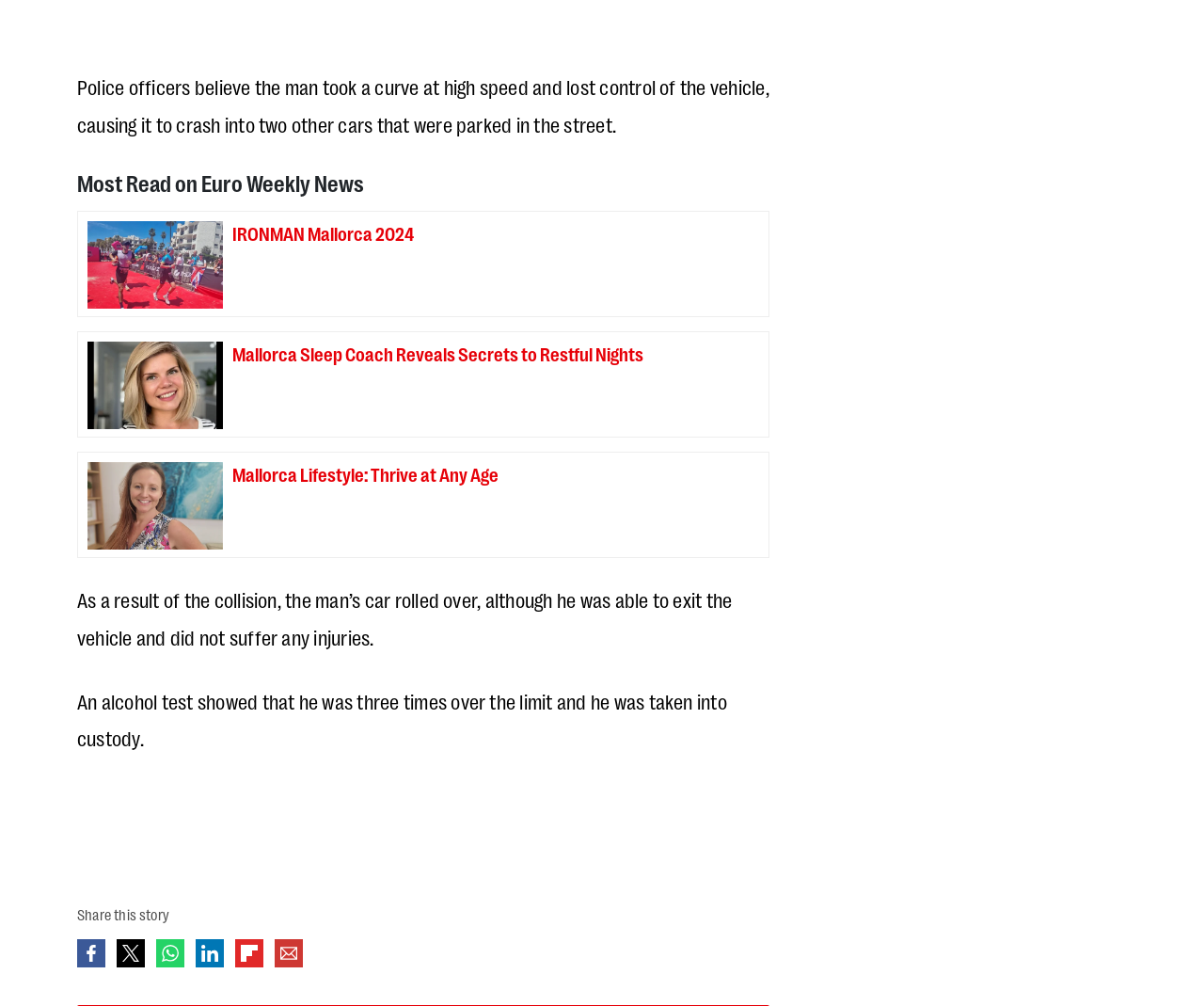Locate the bounding box coordinates of the element's region that should be clicked to carry out the following instruction: "Learn about Mallorca Sleep Coach". The coordinates need to be four float numbers between 0 and 1, i.e., [left, top, right, bottom].

[0.065, 0.331, 0.193, 0.427]